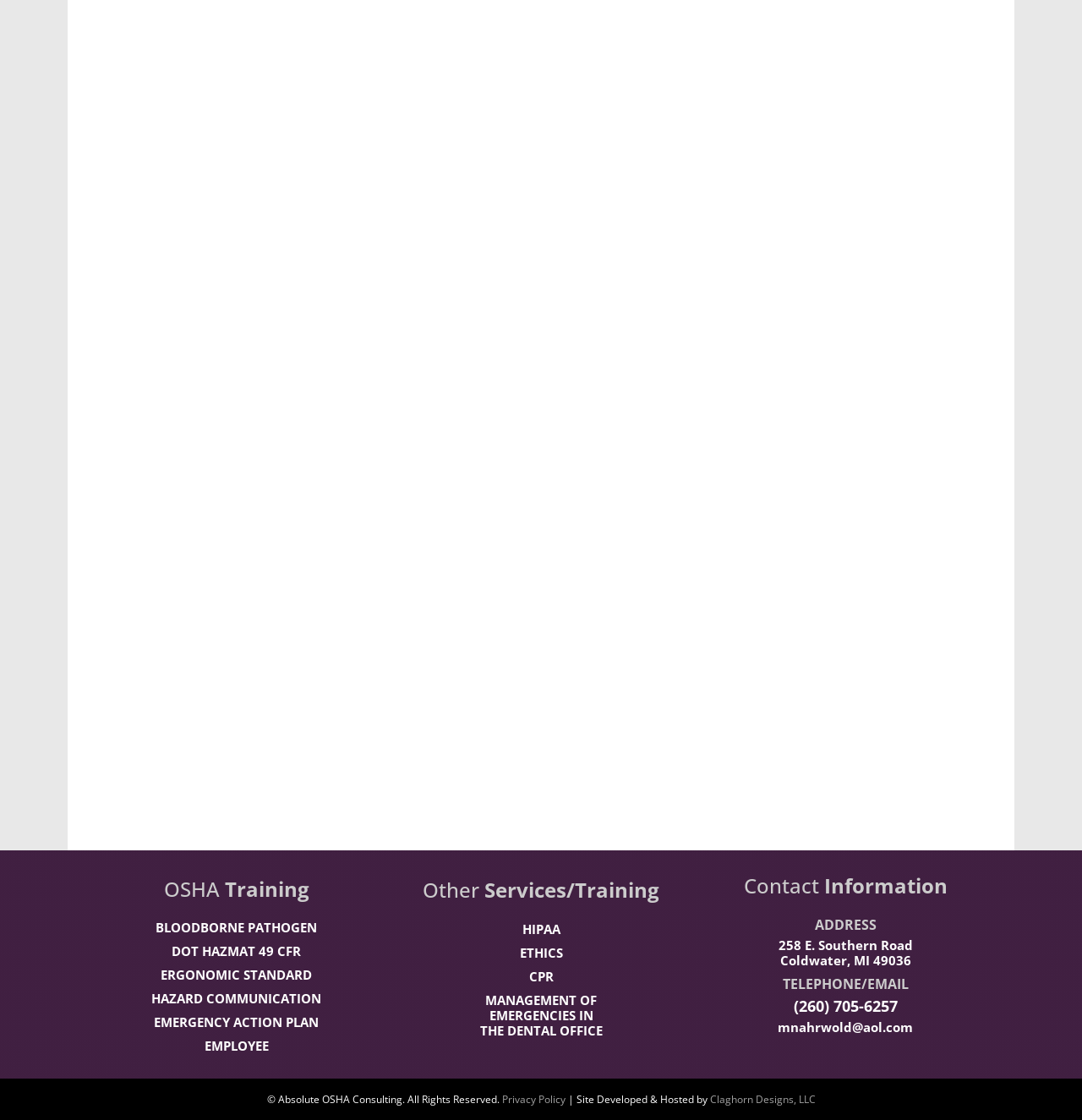What is the name of the organization mentioned in the first paragraph?
Answer the question with a thorough and detailed explanation.

The first paragraph mentions Toni, a member of OSAP (Organization for Safety, Asepsis and Prevention), which is the answer to this question.